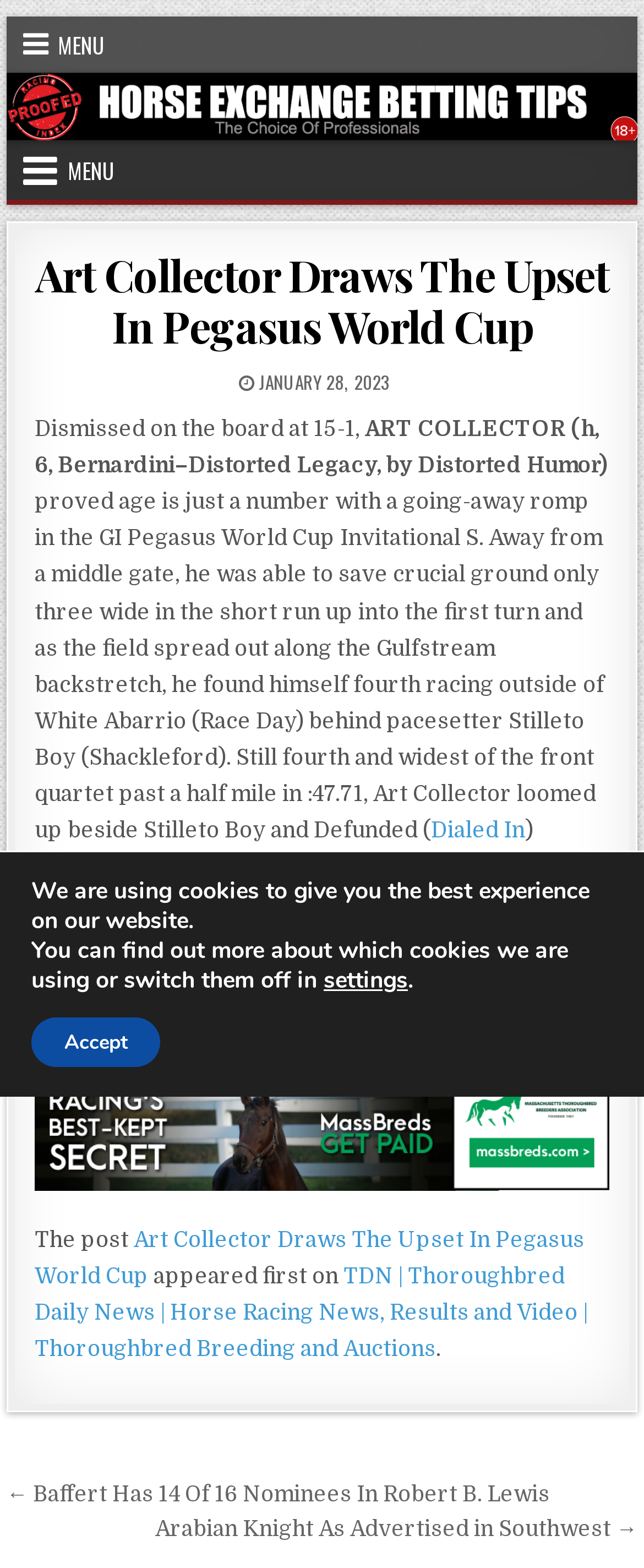Please identify the bounding box coordinates of the element's region that needs to be clicked to fulfill the following instruction: "Click the secondary menu button". The bounding box coordinates should consist of four float numbers between 0 and 1, i.e., [left, top, right, bottom].

[0.01, 0.011, 0.187, 0.046]